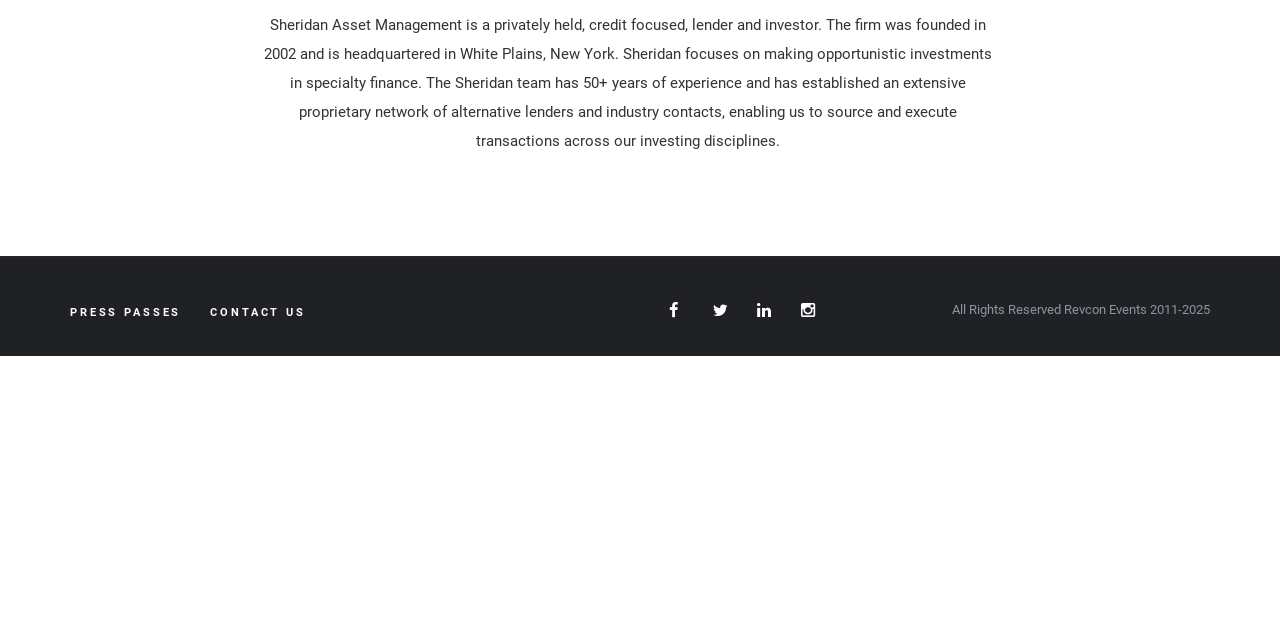Given the following UI element description: "Press Passes", find the bounding box coordinates in the webpage screenshot.

[0.055, 0.478, 0.142, 0.498]